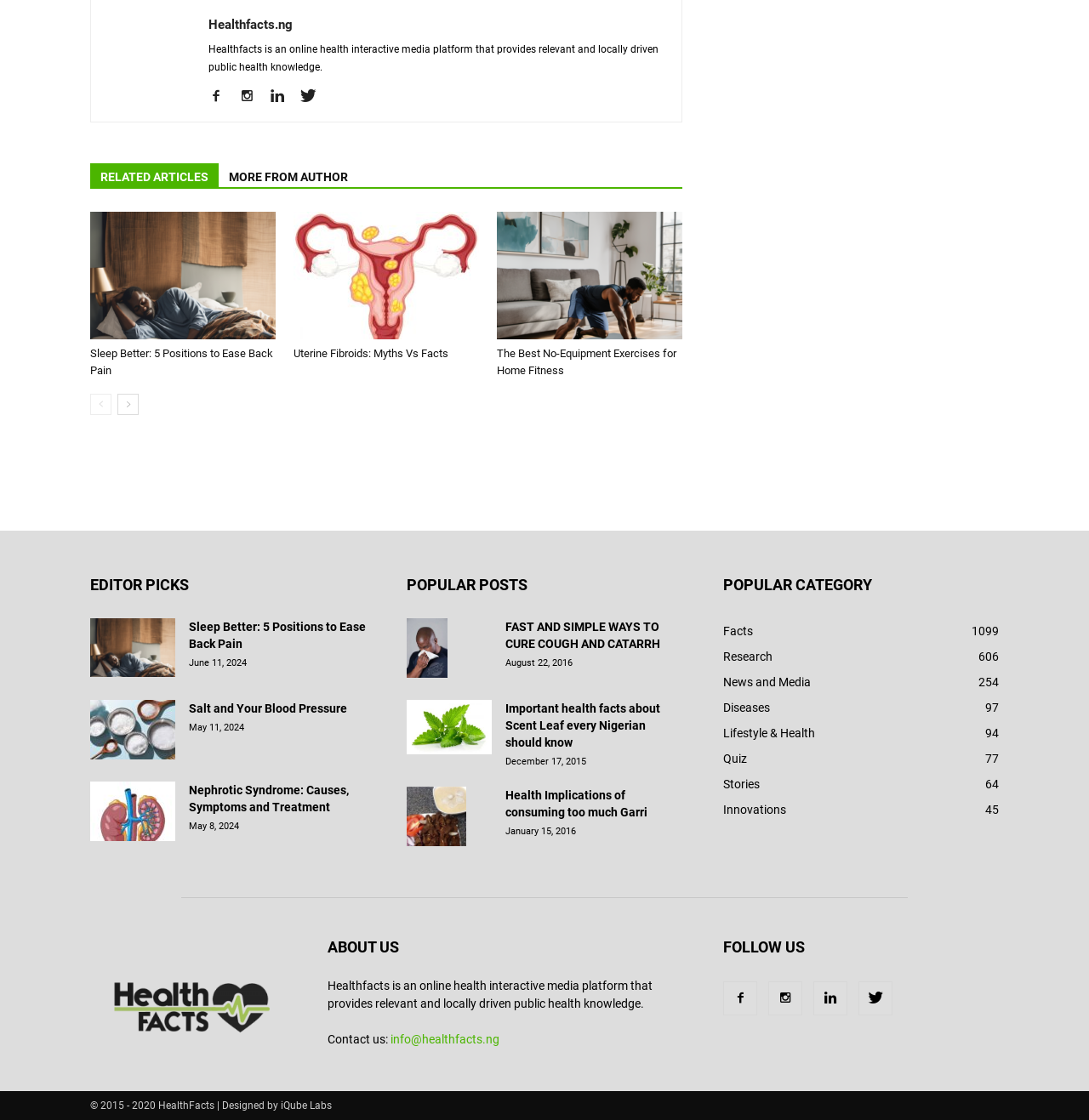Please identify the bounding box coordinates of where to click in order to follow the instruction: "Click on the 'RELATED ARTICLES' link".

[0.083, 0.146, 0.201, 0.167]